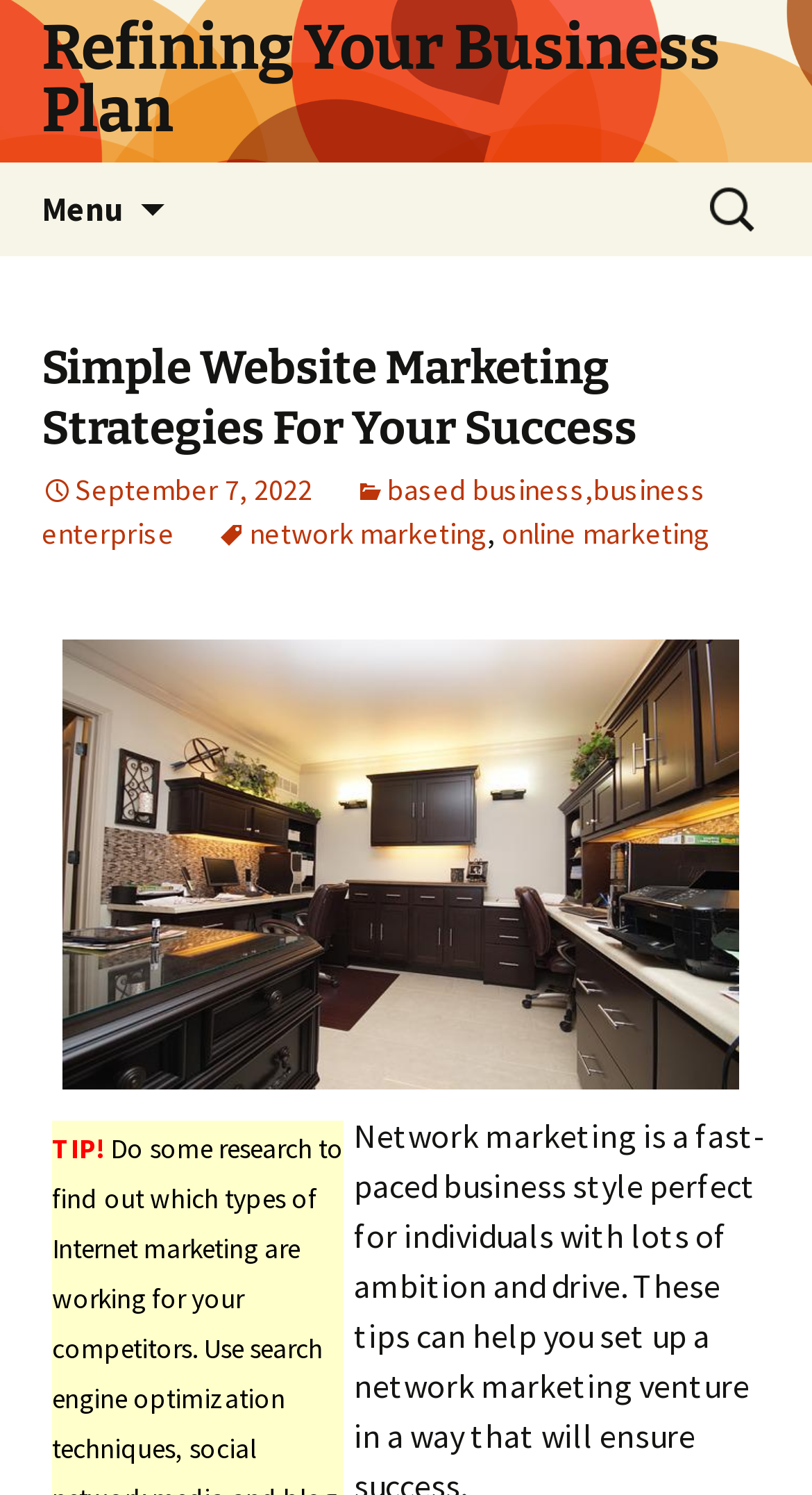Create an elaborate caption that covers all aspects of the webpage.

The webpage is about simple website marketing strategies for business success and refining a business plan. At the top, there is a link to "Refining Your Business Plan" and a heading with the same text. To the right of these elements, there is a button labeled "Menu" with an icon. Next to the button, there is a link to "Skip to content". 

On the top right corner, there is a search bar with a label "Search for:" and a search box. Below the search bar, there is a header section with a heading that reads "Simple Website Marketing Strategies For Your Success". 

Under the heading, there are several links and a time element indicating the date "September 7, 2022". The links are related to business topics such as "based business, business enterprise", "network marketing", and "online marketing". 

Below these links, there is a large image that takes up most of the page. At the bottom of the image, there is a text "TIP!" in a prominent font.